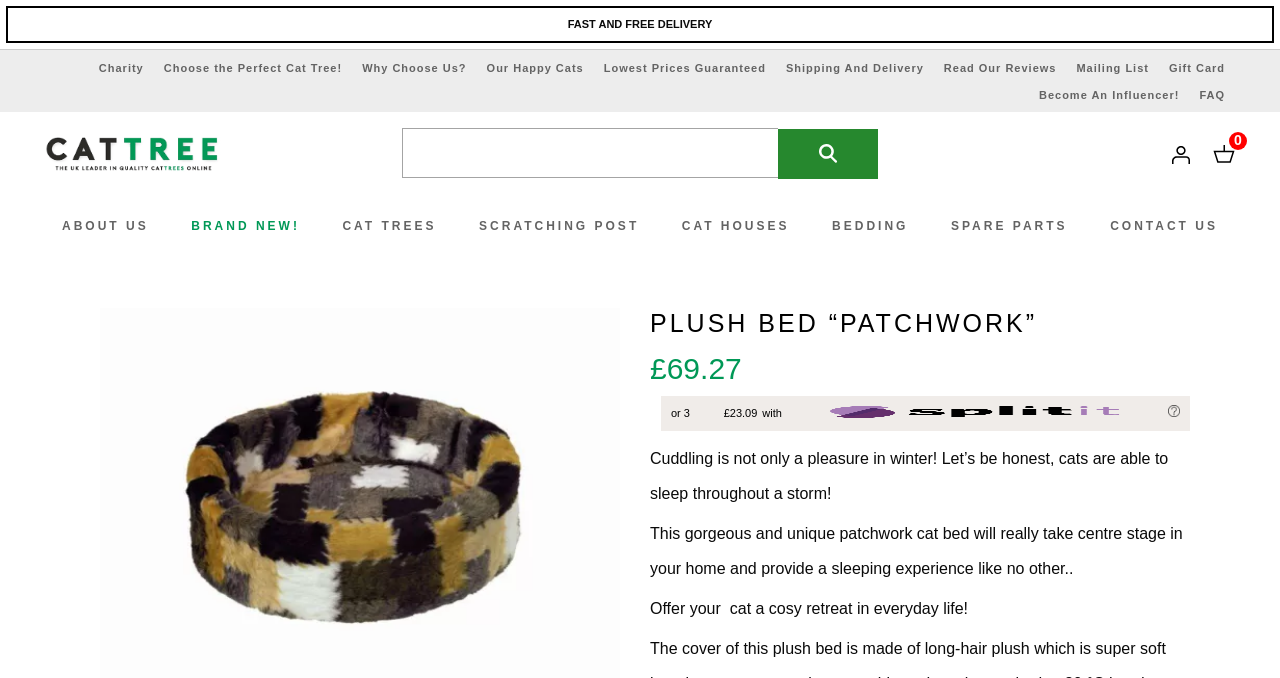Indicate the bounding box coordinates of the element that needs to be clicked to satisfy the following instruction: "Search for something". The coordinates should be four float numbers between 0 and 1, i.e., [left, top, right, bottom].

None